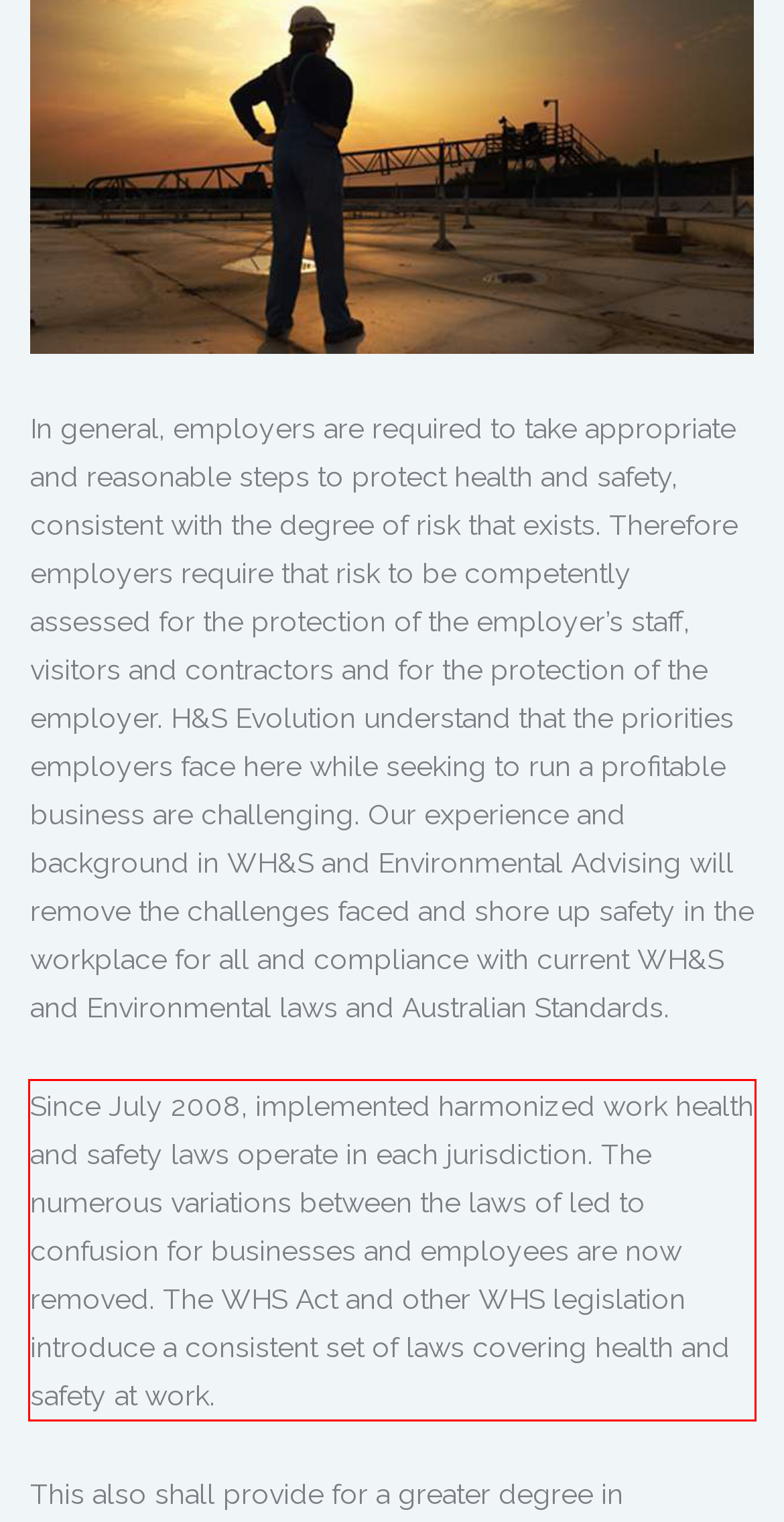Please look at the webpage screenshot and extract the text enclosed by the red bounding box.

Since July 2008, implemented harmonized work health and safety laws operate in each jurisdiction. The numerous variations between the laws of led to confusion for businesses and employees are now removed. The WHS Act and other WHS legislation introduce a consistent set of laws covering health and safety at work.